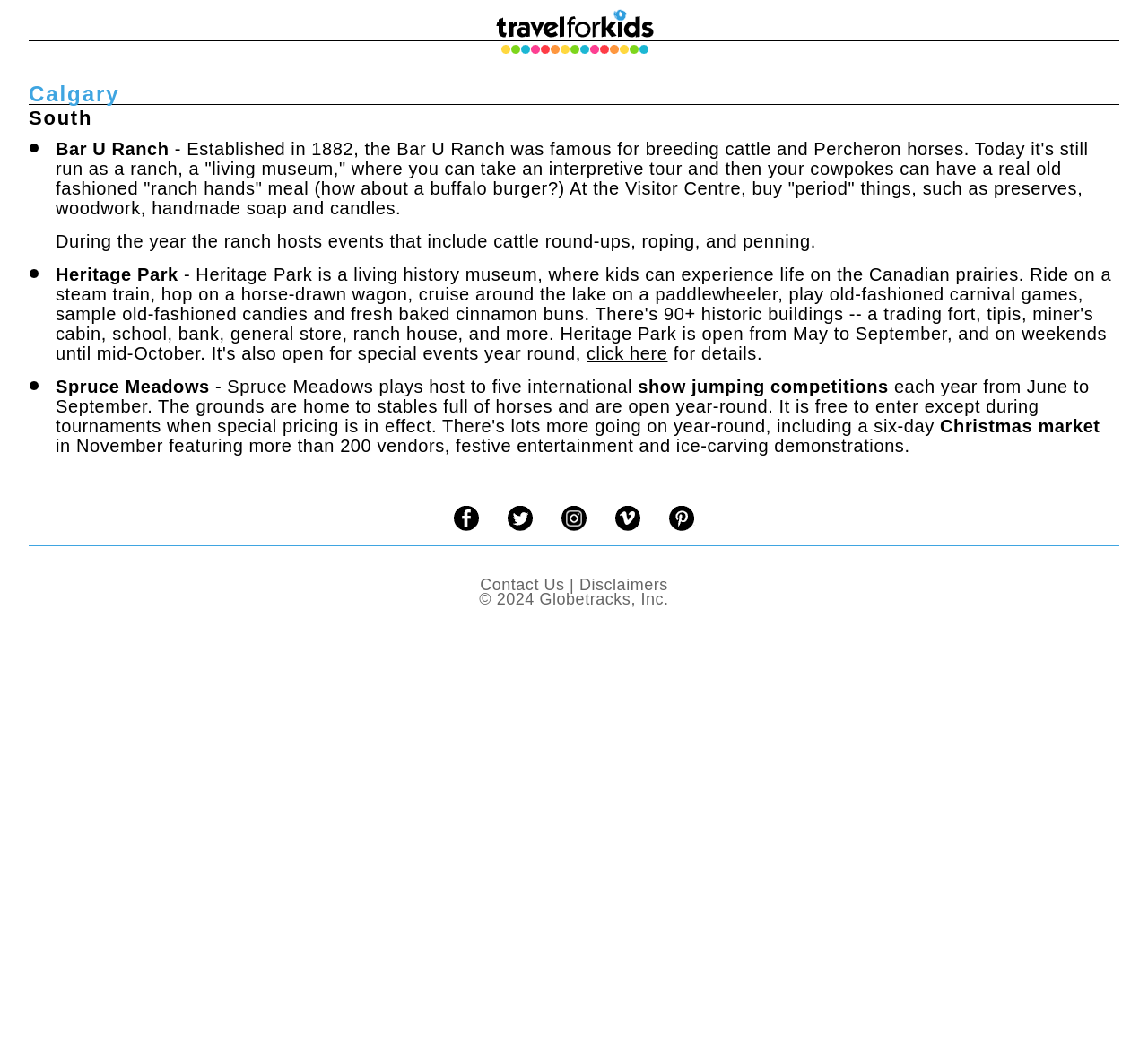Using the provided element description "Contact Us", determine the bounding box coordinates of the UI element.

[0.418, 0.547, 0.492, 0.564]